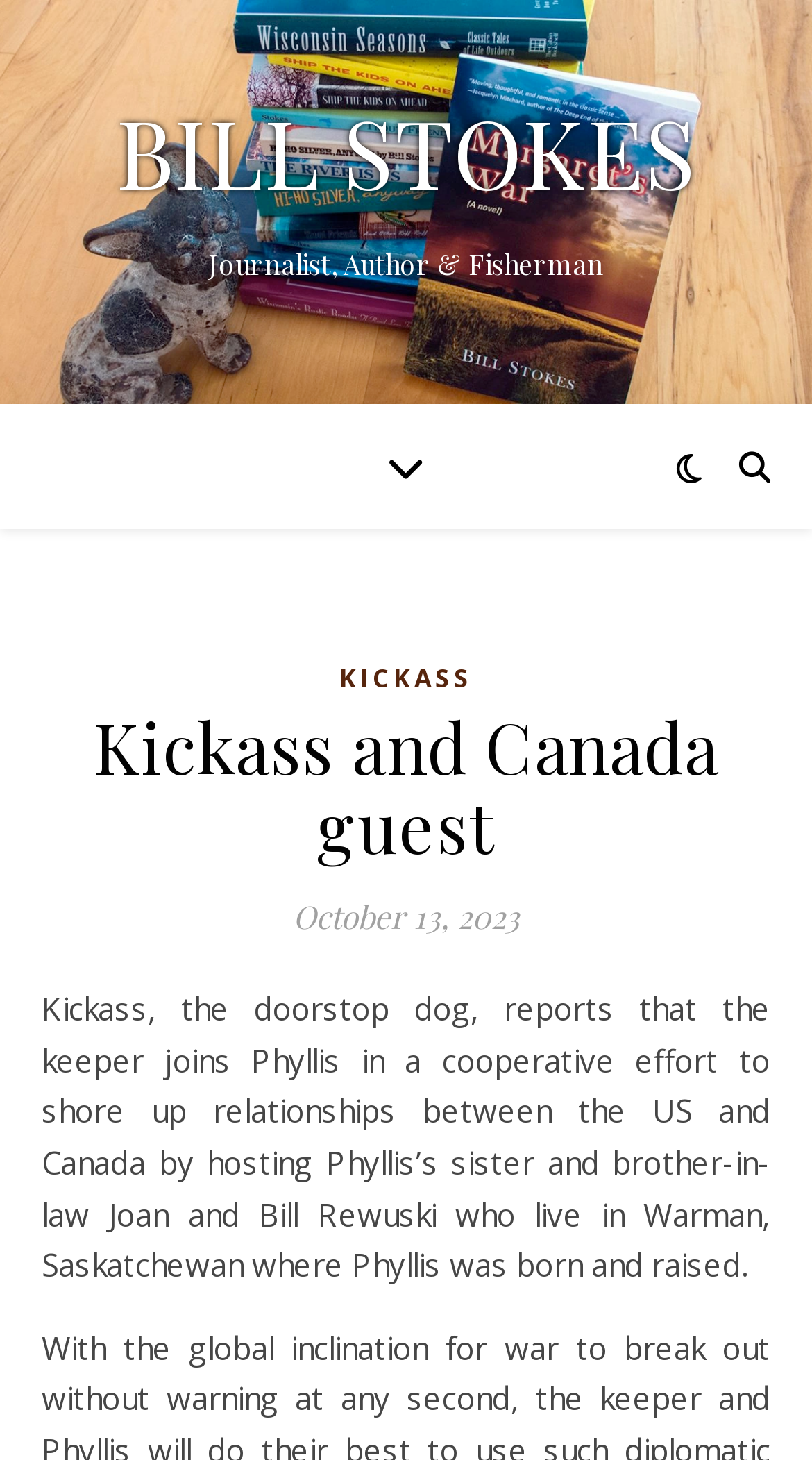What is the name of Phyllis's sister's husband?
Please look at the screenshot and answer using one word or phrase.

Bill Rewuski